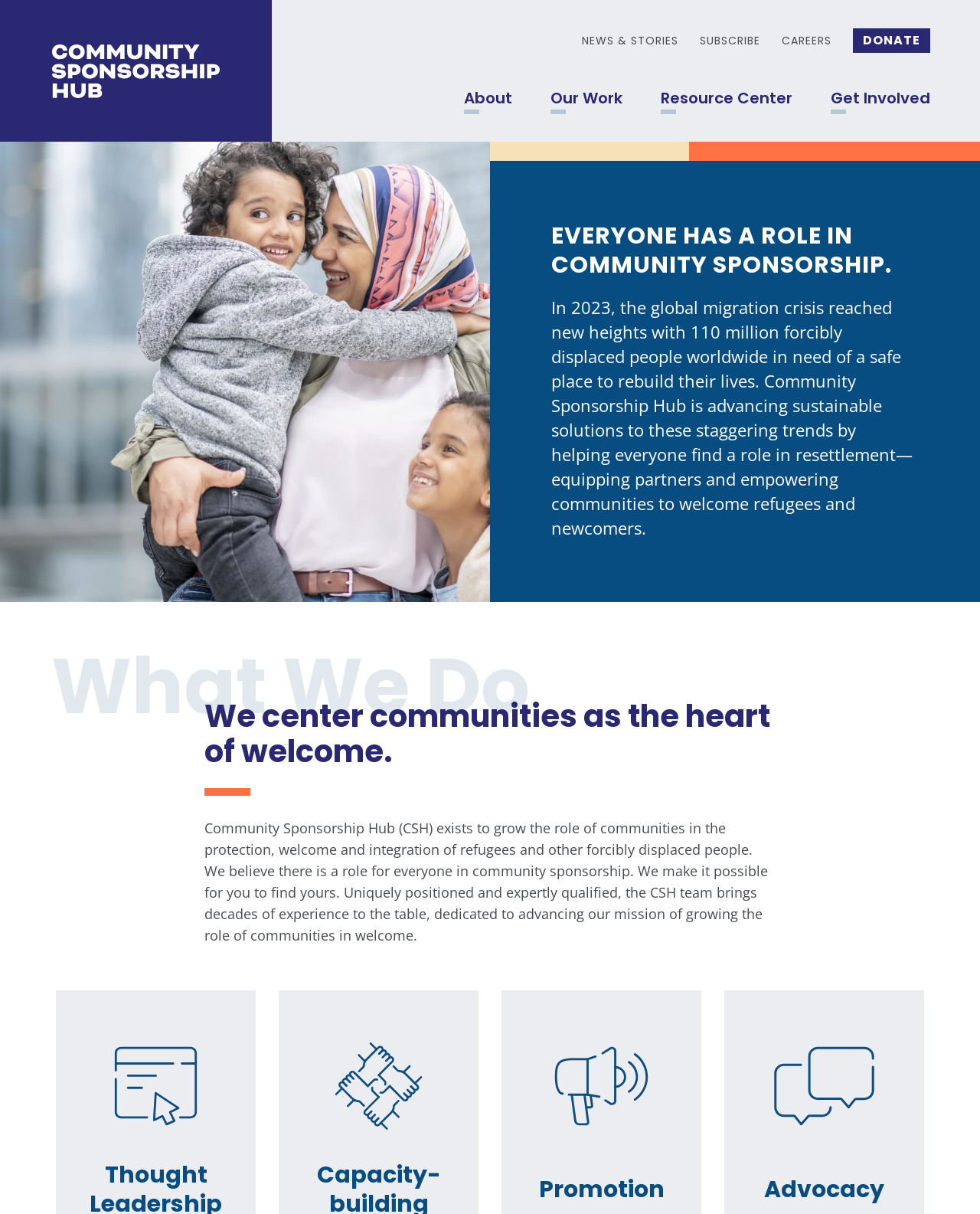Provide the bounding box coordinates of the section that needs to be clicked to accomplish the following instruction: "Get Involved in community sponsorship."

[0.848, 0.073, 0.949, 0.089]